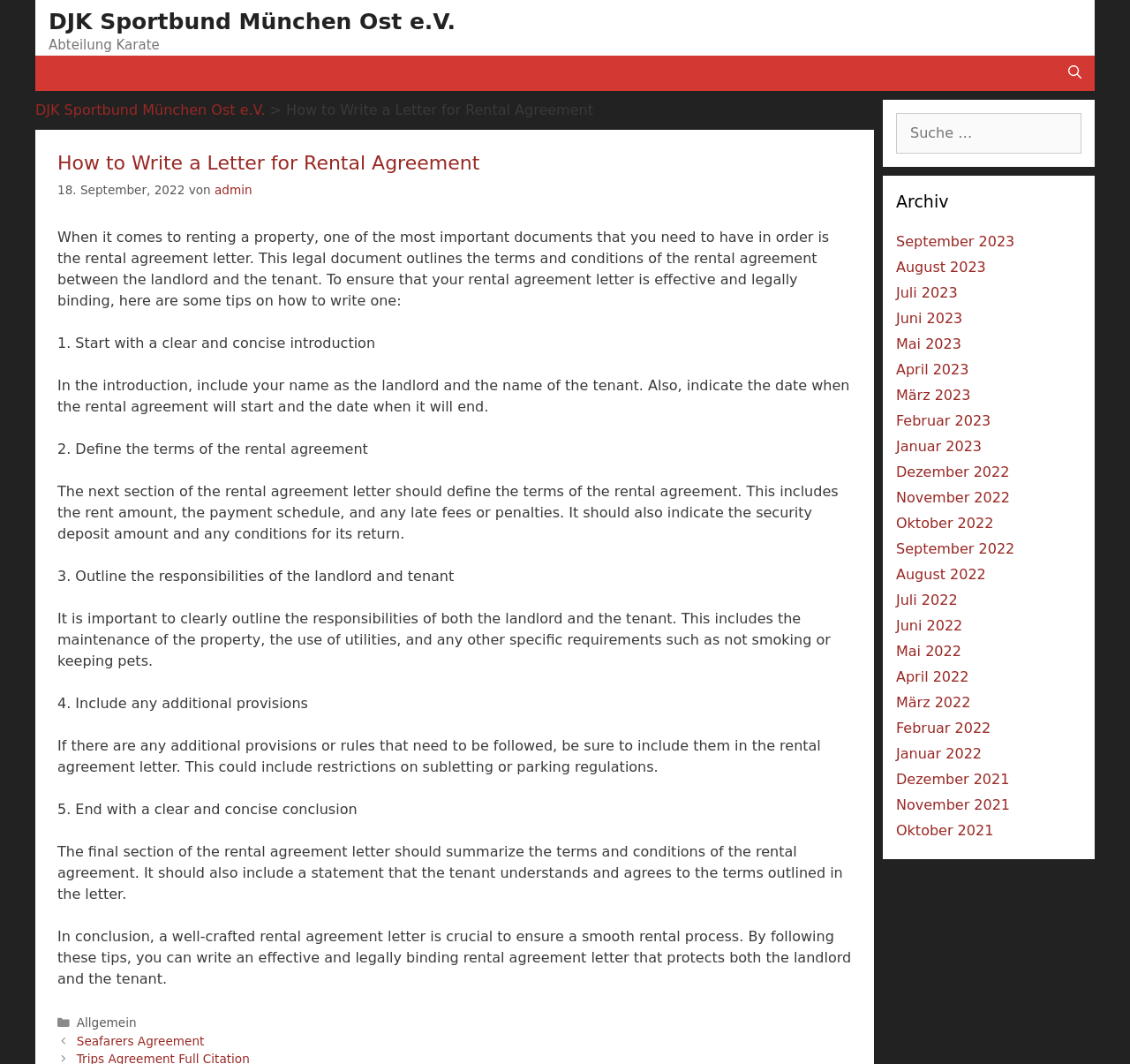Please identify the bounding box coordinates of the region to click in order to complete the given instruction: "Read about how to write a letter for rental agreement". The coordinates should be four float numbers between 0 and 1, i.e., [left, top, right, bottom].

[0.253, 0.095, 0.525, 0.111]